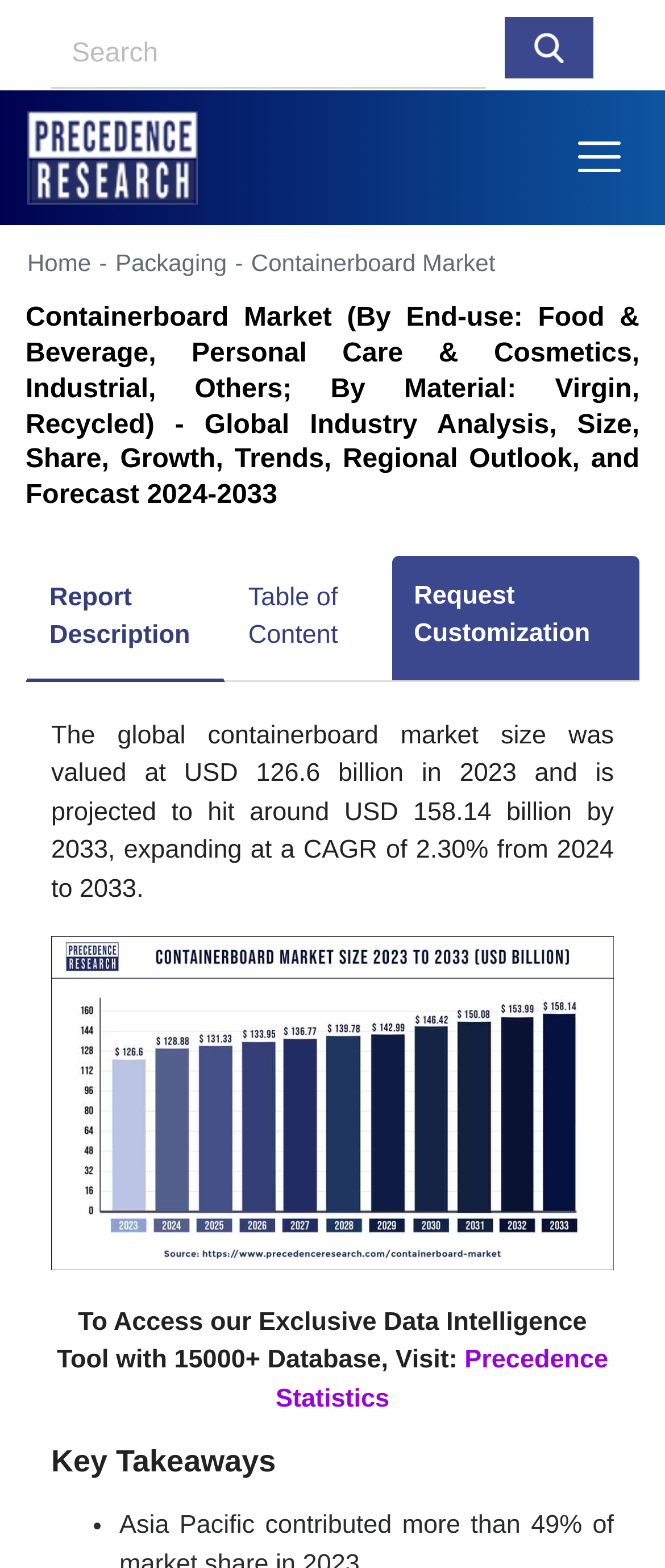Determine the bounding box for the UI element described here: "Table of Content".

[0.337, 0.354, 0.589, 0.434]